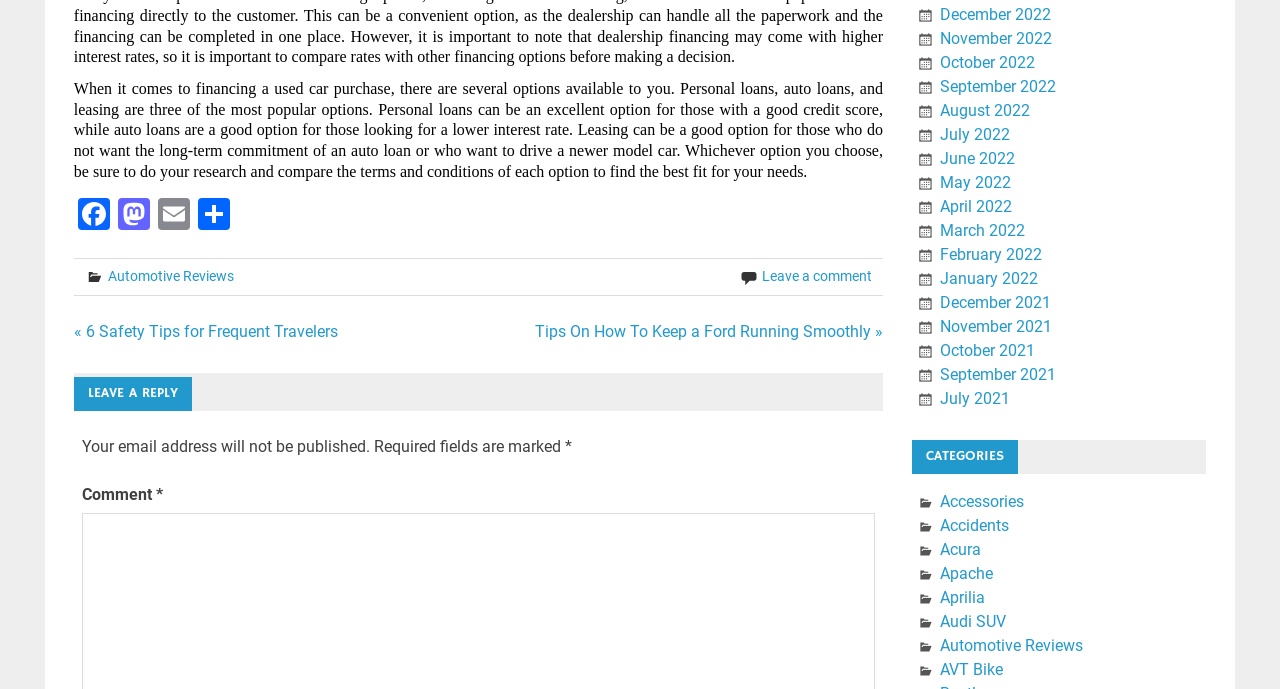Could you please study the image and provide a detailed answer to the question:
What is the purpose of the 'Share' link?

The 'Share' link is located near the top of the webpage, and its purpose is to allow users to share the webpage with others. This is evident from the text 'Share' associated with the link.